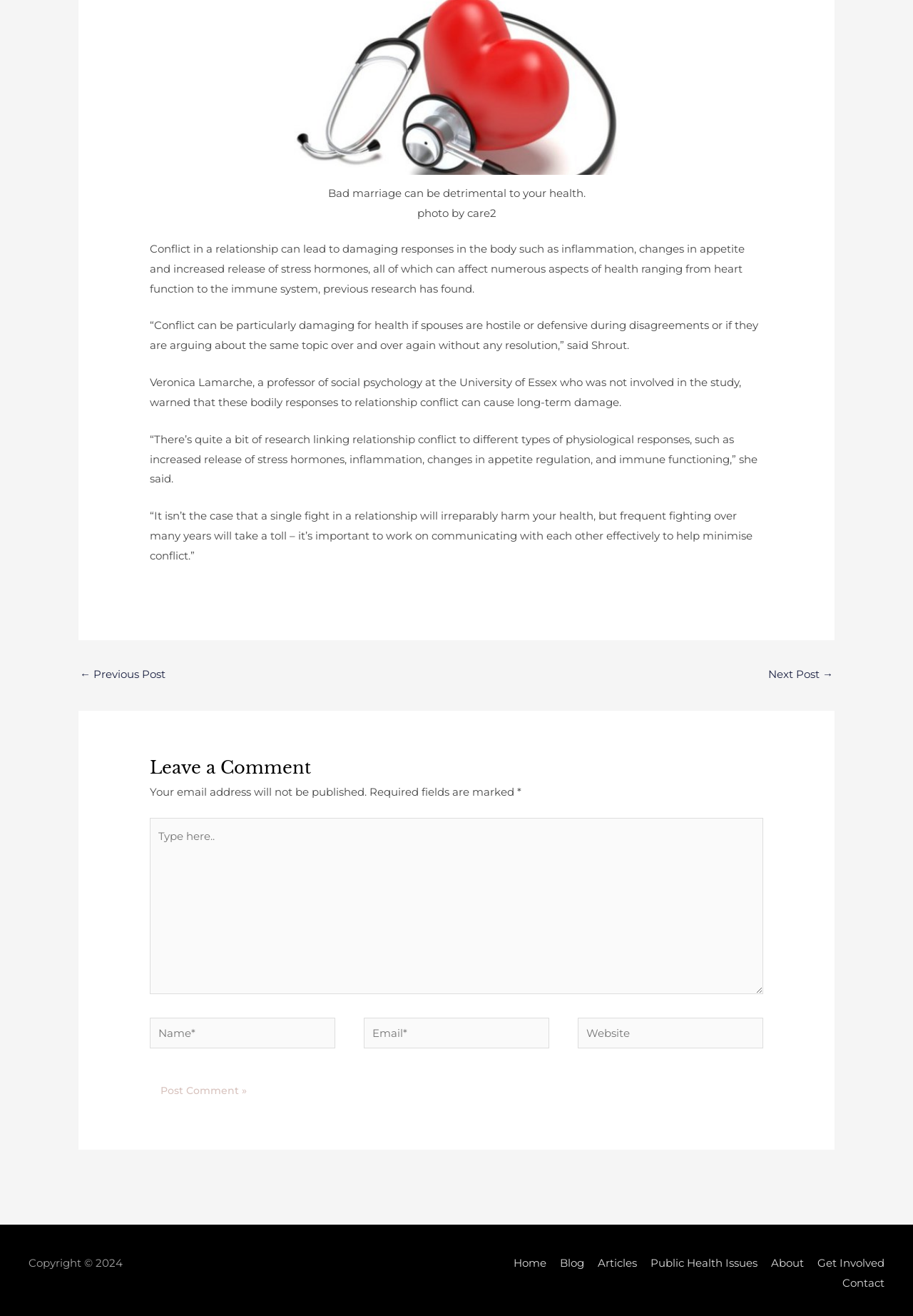What is the copyright year of the website?
Using the image as a reference, deliver a detailed and thorough answer to the question.

The copyright information is displayed at the bottom of the webpage, indicating that the website's content is copyrighted and protected until the year 2024.